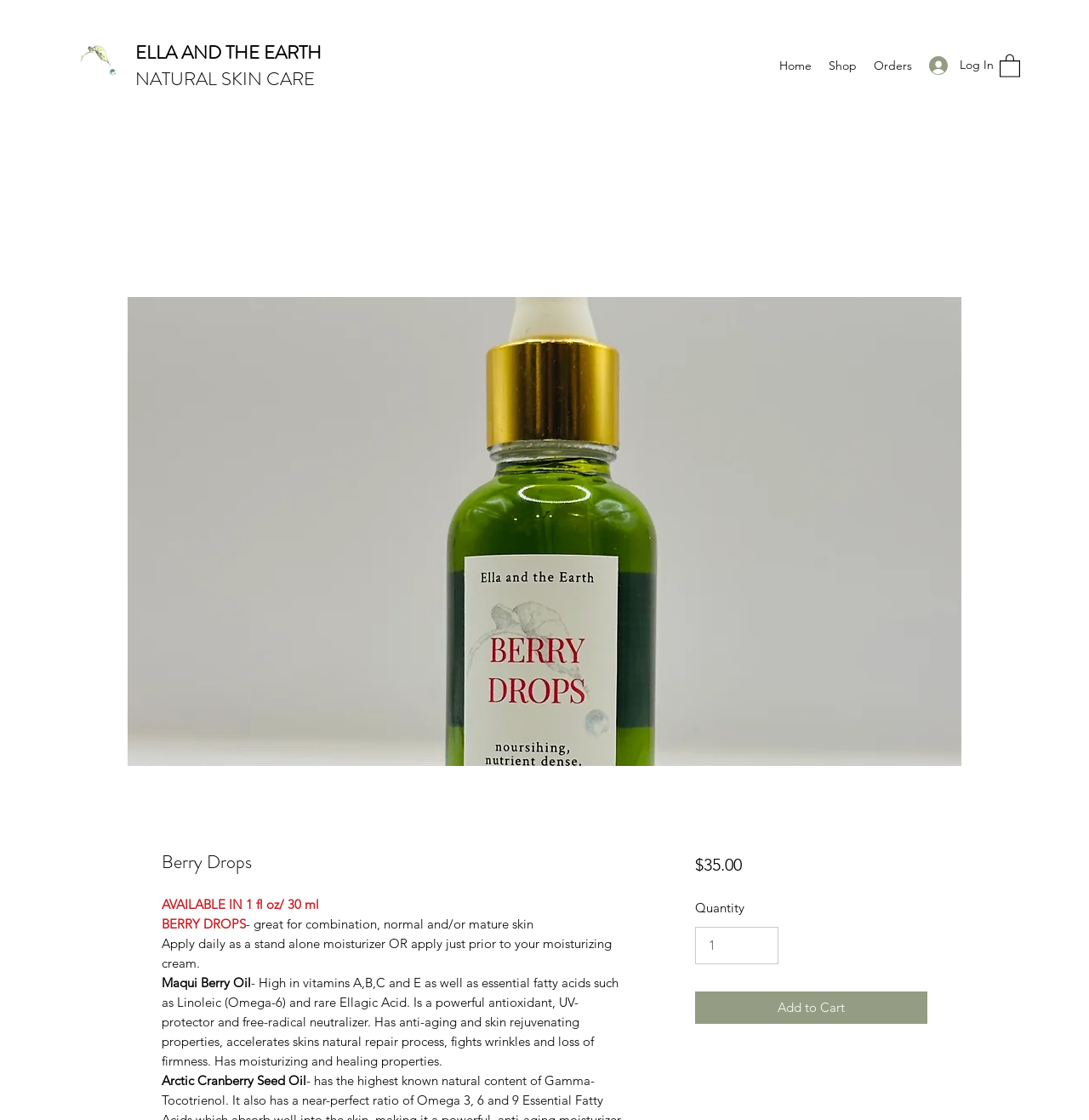Please locate the UI element described by "Home" and provide its bounding box coordinates.

[0.708, 0.047, 0.753, 0.07]